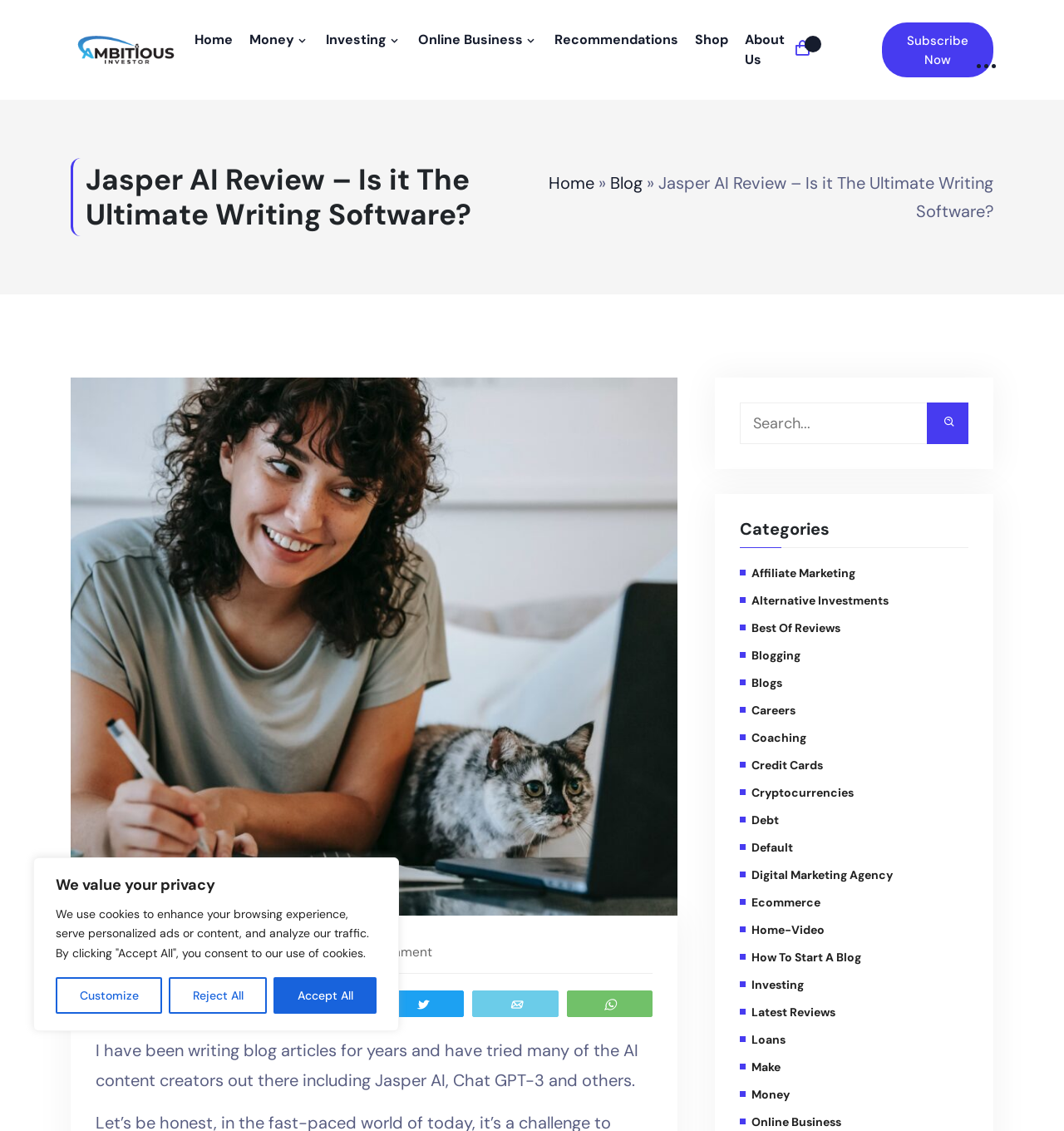Please locate the bounding box coordinates for the element that should be clicked to achieve the following instruction: "View the 'Categories'". Ensure the coordinates are given as four float numbers between 0 and 1, i.e., [left, top, right, bottom].

[0.695, 0.459, 0.91, 0.485]